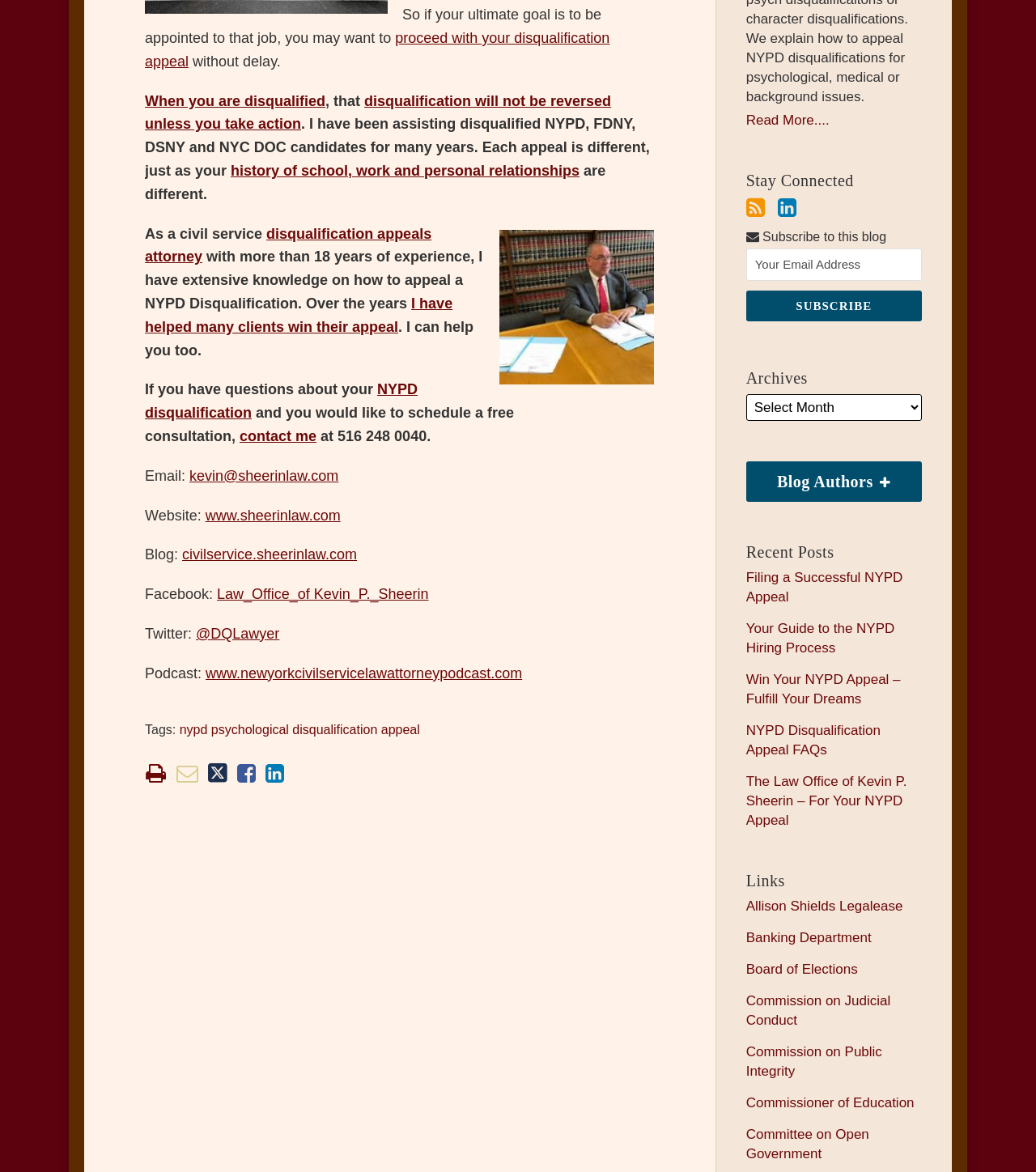What is the purpose of the webpage?
Please analyze the image and answer the question with as much detail as possible.

The webpage appears to be a blog or website dedicated to providing information and assistance with NYPD disqualification appeals. The author, a civil service disqualification appeals attorney, shares their expertise and experience to help individuals who have been disqualified from NYPD jobs.